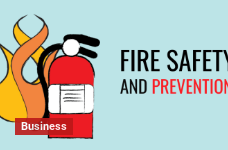What type of fire safety solutions or services is suggested by the red button?
Refer to the image and respond with a one-word or short-phrase answer.

Business